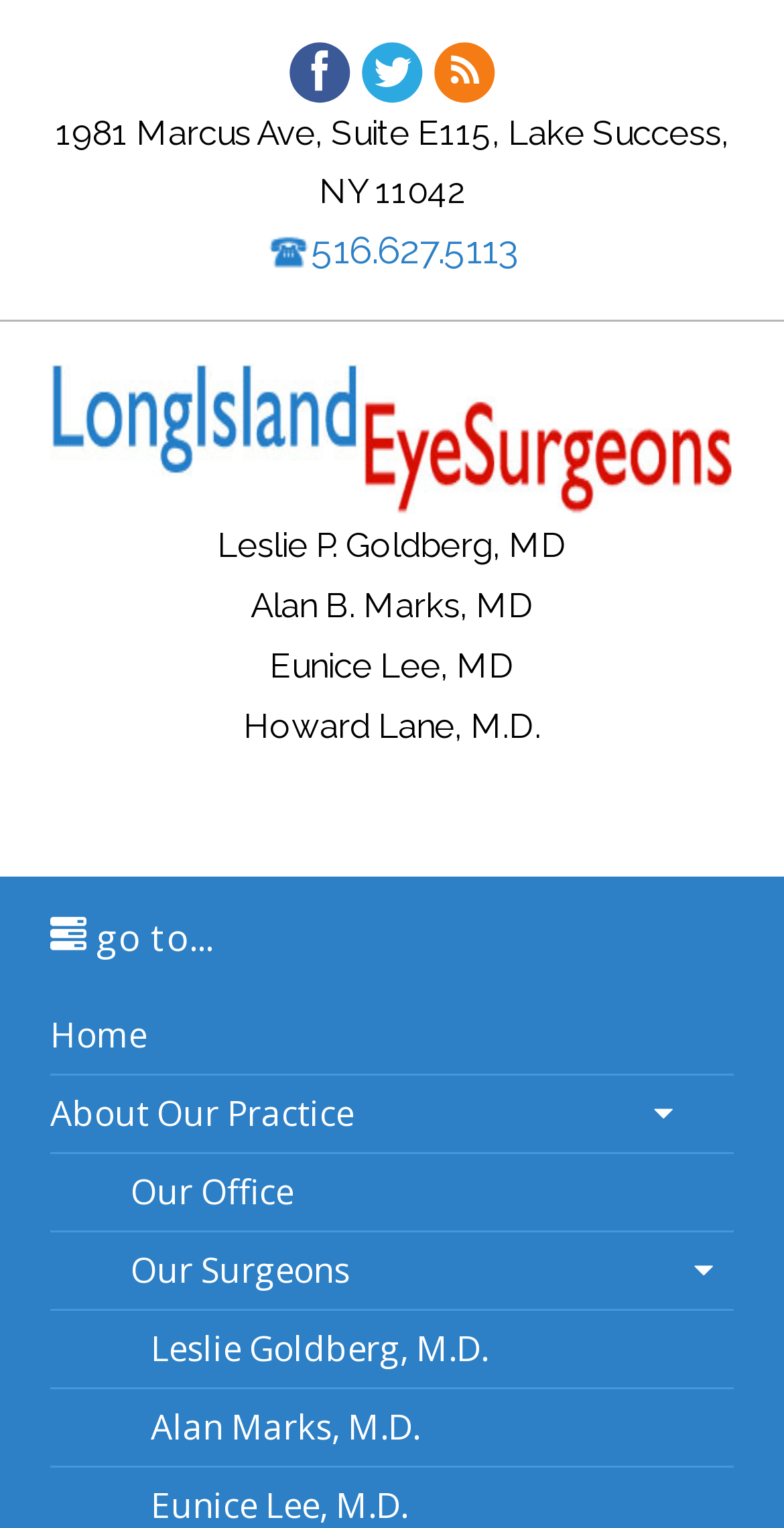How many surgeons are listed on this webpage?
Please answer using one word or phrase, based on the screenshot.

4